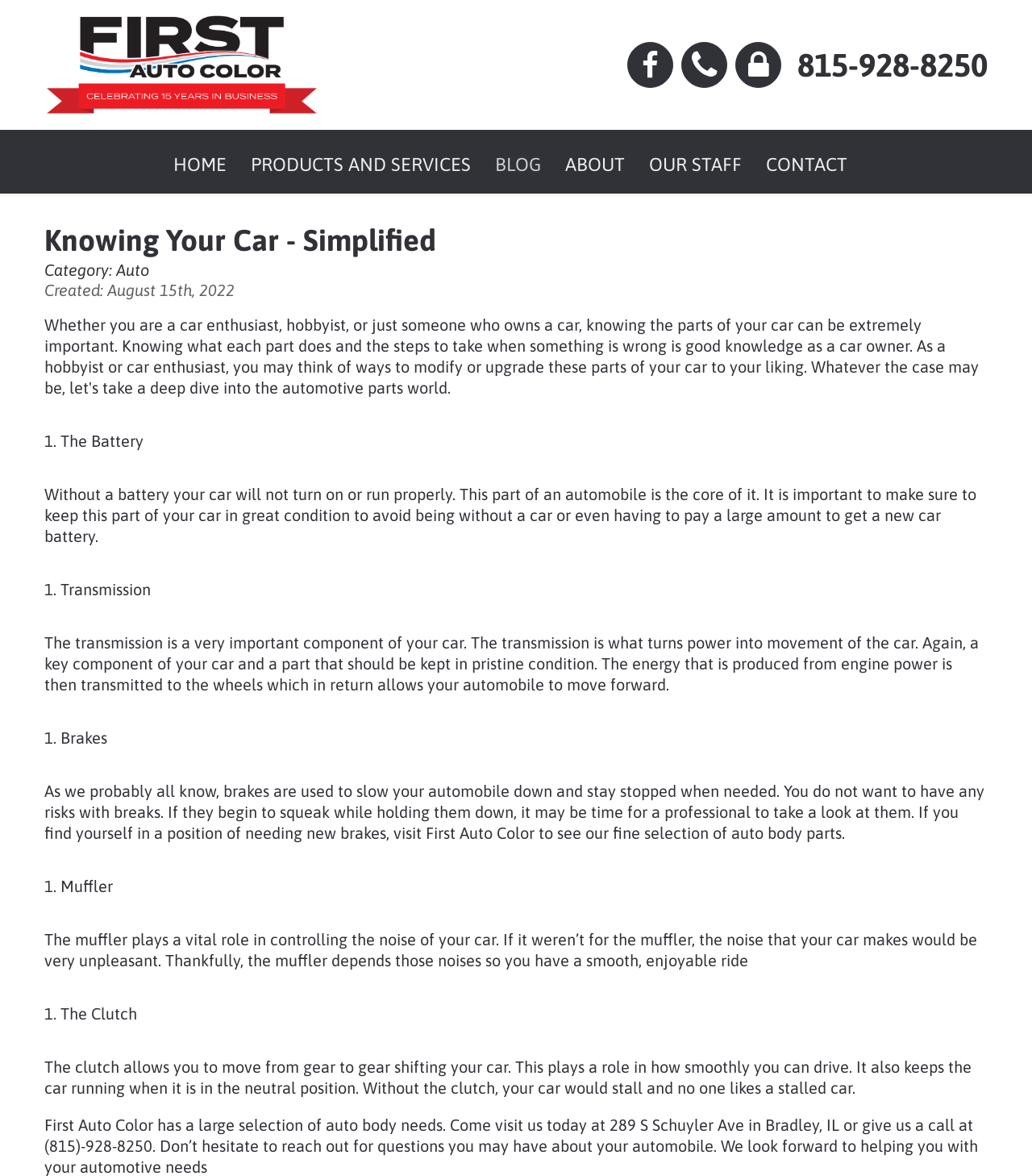Explain the webpage's layout and main content in detail.

This webpage is about knowing the parts of a car, specifically for car enthusiasts, hobbyists, or car owners. At the top left, there is a logo image with the text "First Auto Color" and a link to the same. On the top right, there is a phone number "815-928-8250" and a series of links to different sections of the website, including "HOME", "PRODUCTS AND SERVICES", "BLOG", "ABOUT", "OUR STAFF", and "CONTACT".

Below the top navigation, there is a heading "Knowing Your Car - Simplified" followed by a description list with categories and details. The first category is "Auto" with a creation date of August 15th, 2022.

The main content of the page is a list of car parts, each with a brief description. The list starts with "The Battery", which is described as the core of the automobile, followed by "Transmission", which is responsible for turning power into movement. The list continues with "Brakes", which are used to slow down and stop the car, "Muffler", which controls the noise of the car, and "The Clutch", which allows for smooth gear shifting.

Each list item has a number marker and a brief description of the car part, explaining its importance and function. The descriptions are informative and provide some tips for car owners. At the bottom of the page, there is another link to "First Auto Color".